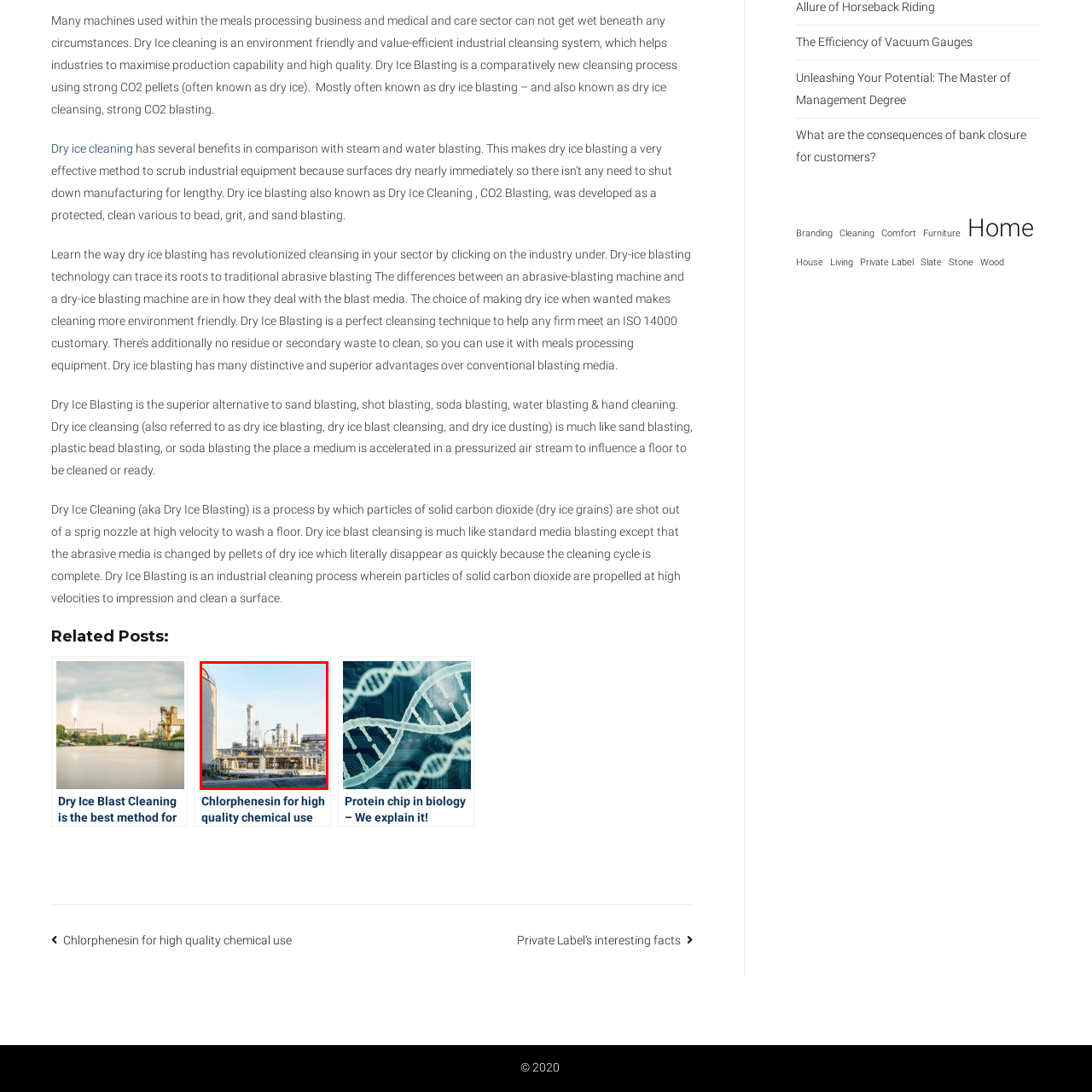Study the image inside the red outline, What is the purpose of dry ice cleaning technology? 
Respond with a brief word or phrase.

Efficient cleaning